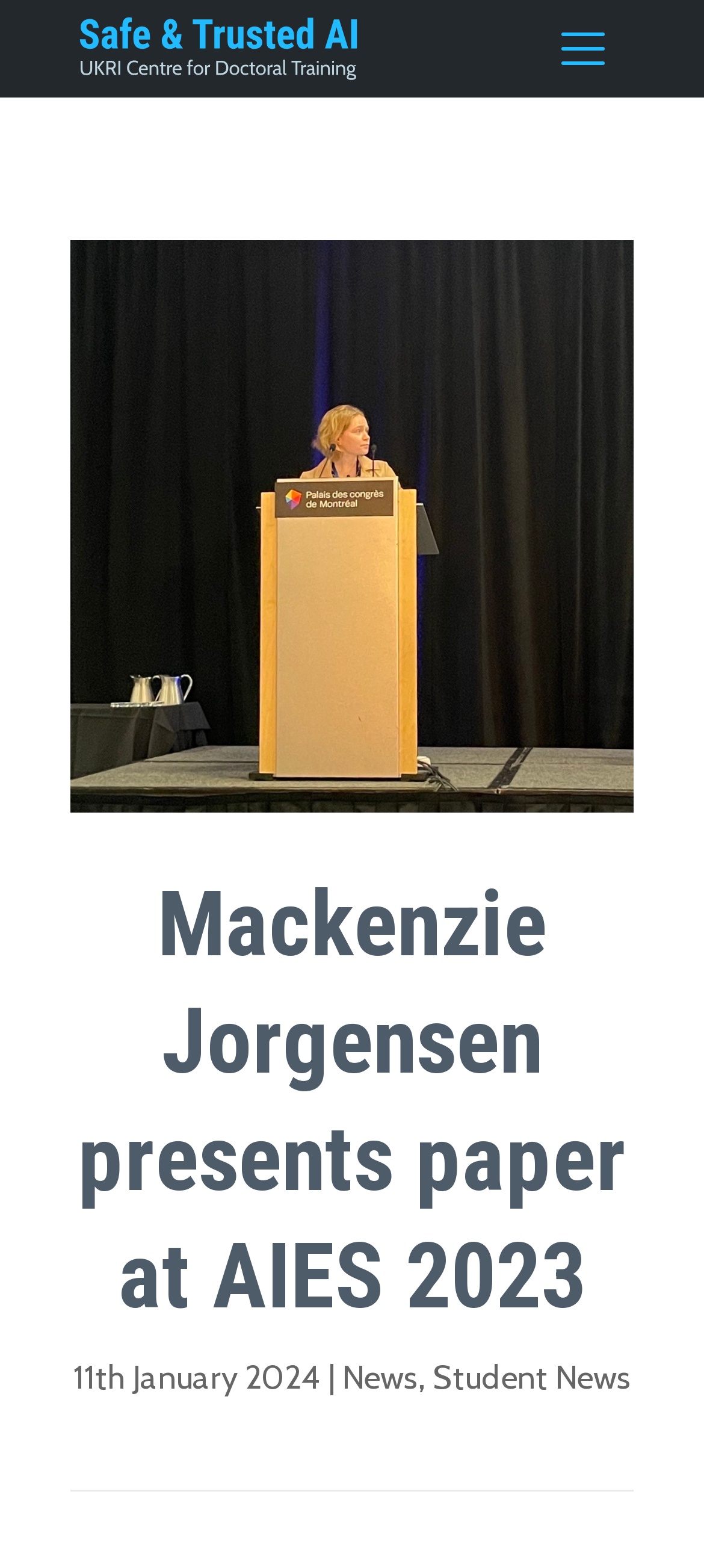Provide a thorough and detailed response to the question by examining the image: 
How many links are there below the date?

I found the links by looking at the elements below the date element. There are two link elements with the contents 'News' and 'Student News' which have bounding box coordinates of [0.486, 0.866, 0.594, 0.891] and [0.614, 0.866, 0.896, 0.891] respectively.